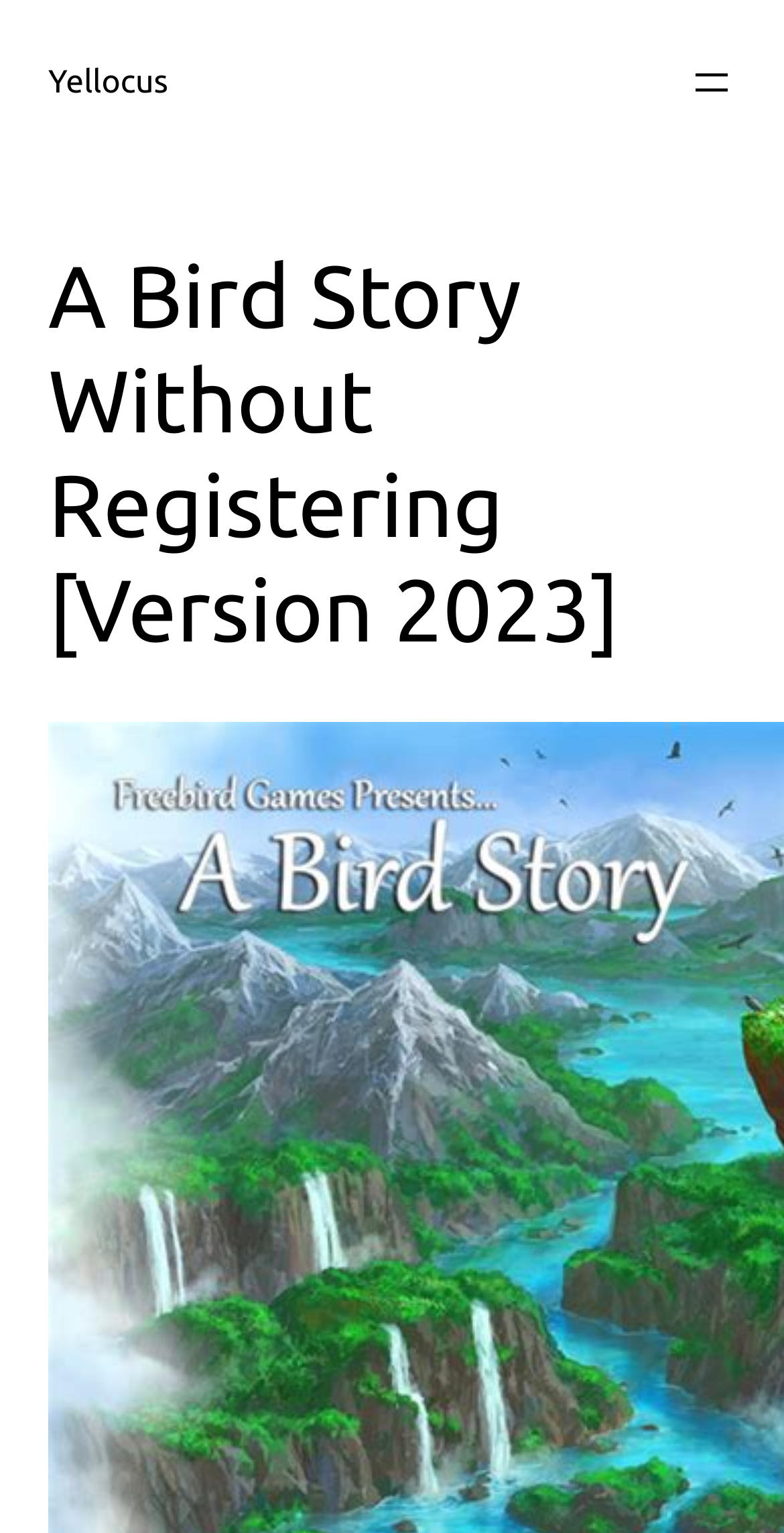Identify and provide the bounding box coordinates of the UI element described: "Yellocus". The coordinates should be formatted as [left, top, right, bottom], with each number being a float between 0 and 1.

[0.062, 0.041, 0.215, 0.065]